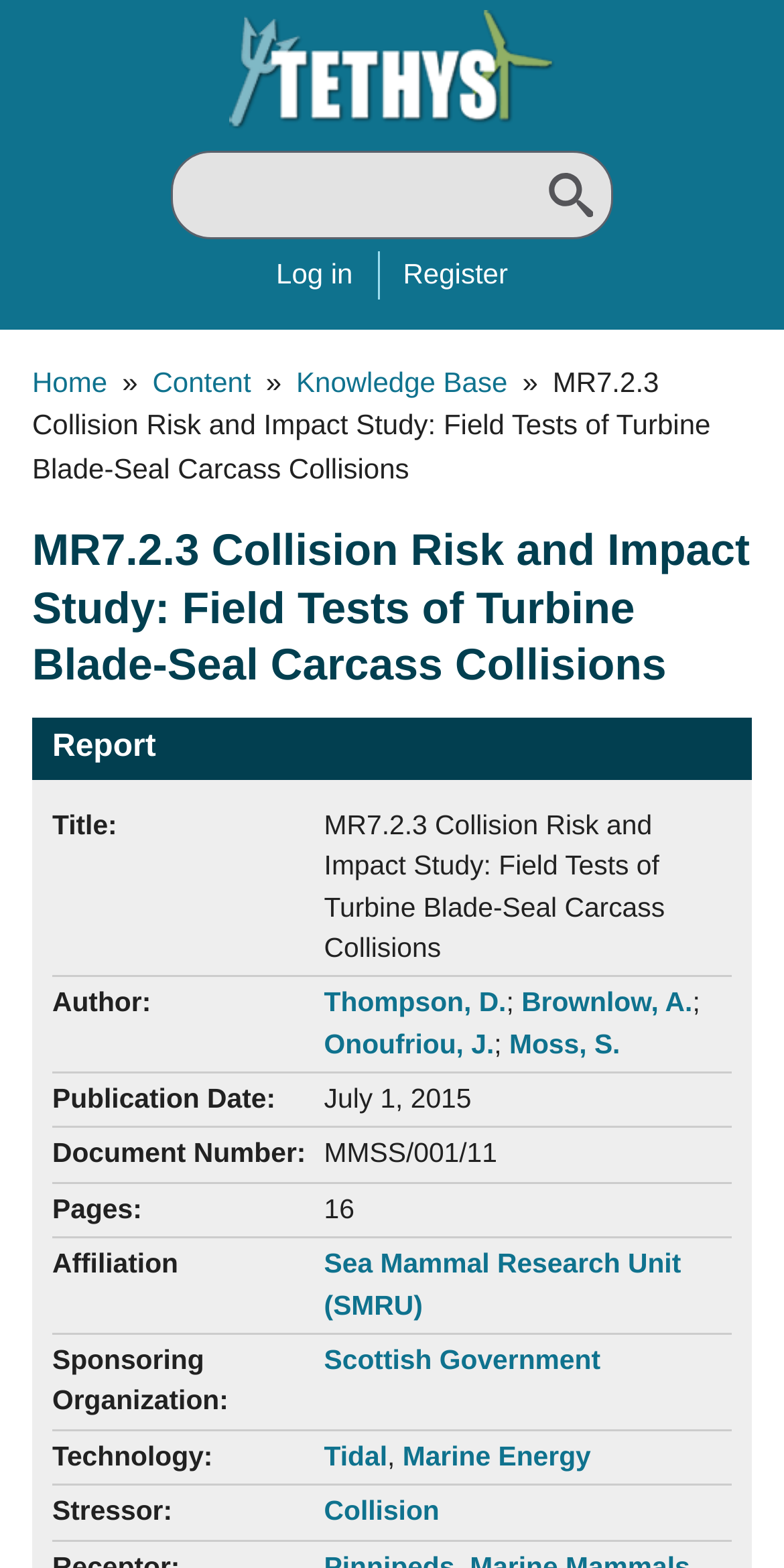Who are the authors of the report?
Answer the question with as much detail as possible.

The authors of the report are listed under the 'Author:' section, which includes links to the authors' names: Thompson, D., Brownlow, A., Onoufriou, J., and Moss, S.